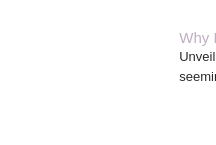Using the elements shown in the image, answer the question comprehensively: What is the target audience of the product?

The product is specifically designed for women, as mentioned in the caption, which highlights the benefits of using plant-based body lotions for women's skin.